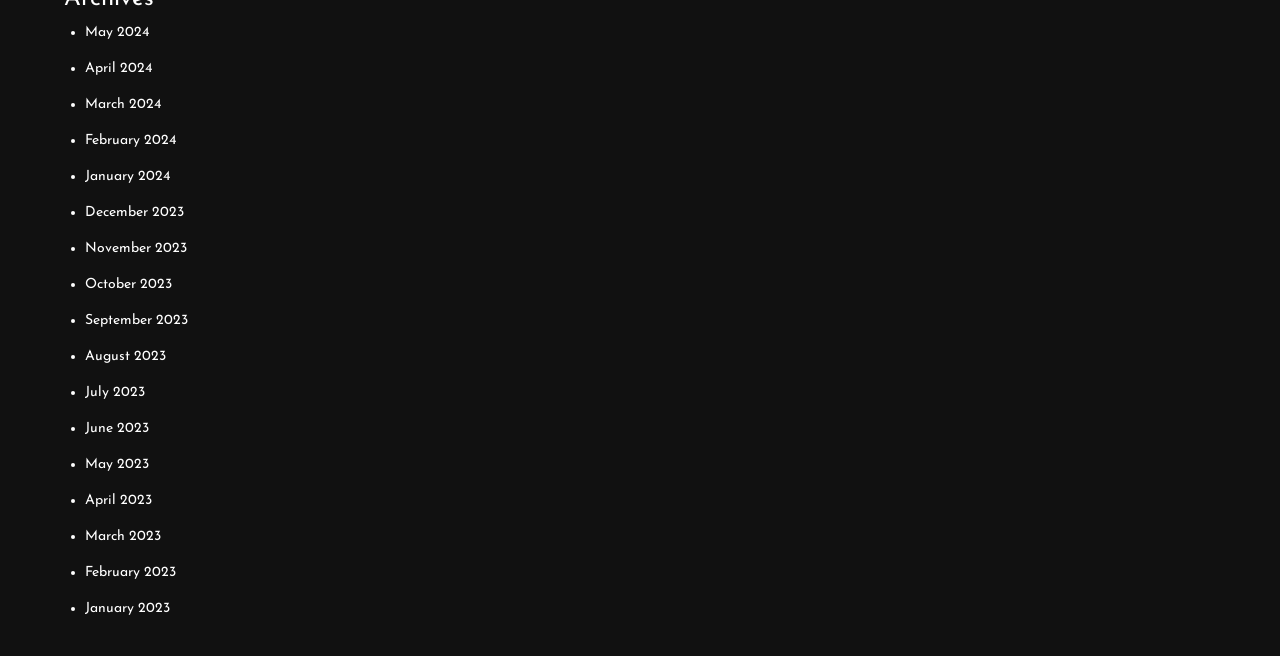Locate the bounding box coordinates of the element to click to perform the following action: 'View June 2023'. The coordinates should be given as four float values between 0 and 1, in the form of [left, top, right, bottom].

[0.066, 0.642, 0.116, 0.665]